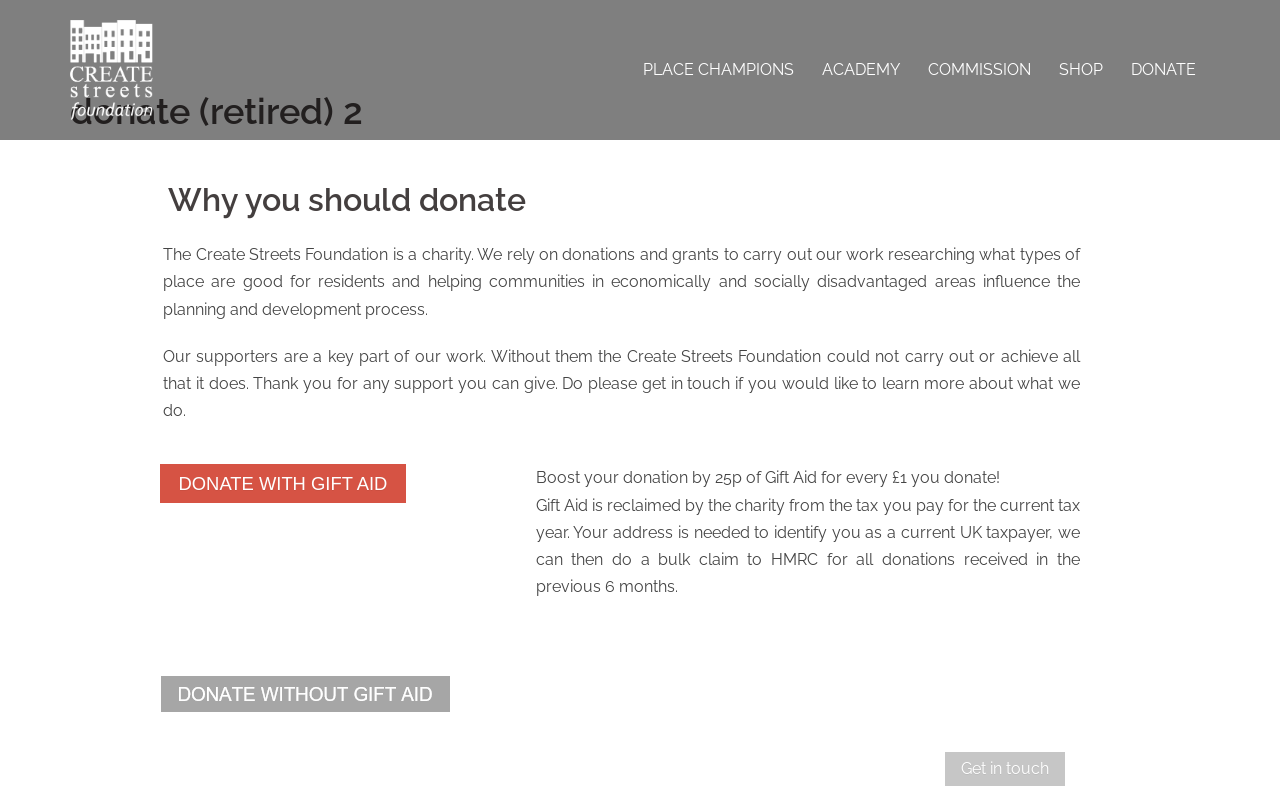Determine the bounding box for the described HTML element: "PLACE CHAMPIONS". Ensure the coordinates are four float numbers between 0 and 1 in the format [left, top, right, bottom].

[0.502, 0.072, 0.62, 0.106]